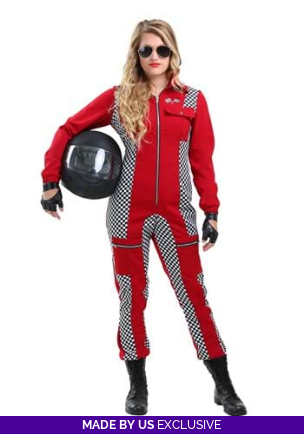Provide a brief response using a word or short phrase to this question:
What is the woman holding under her arm?

A black helmet